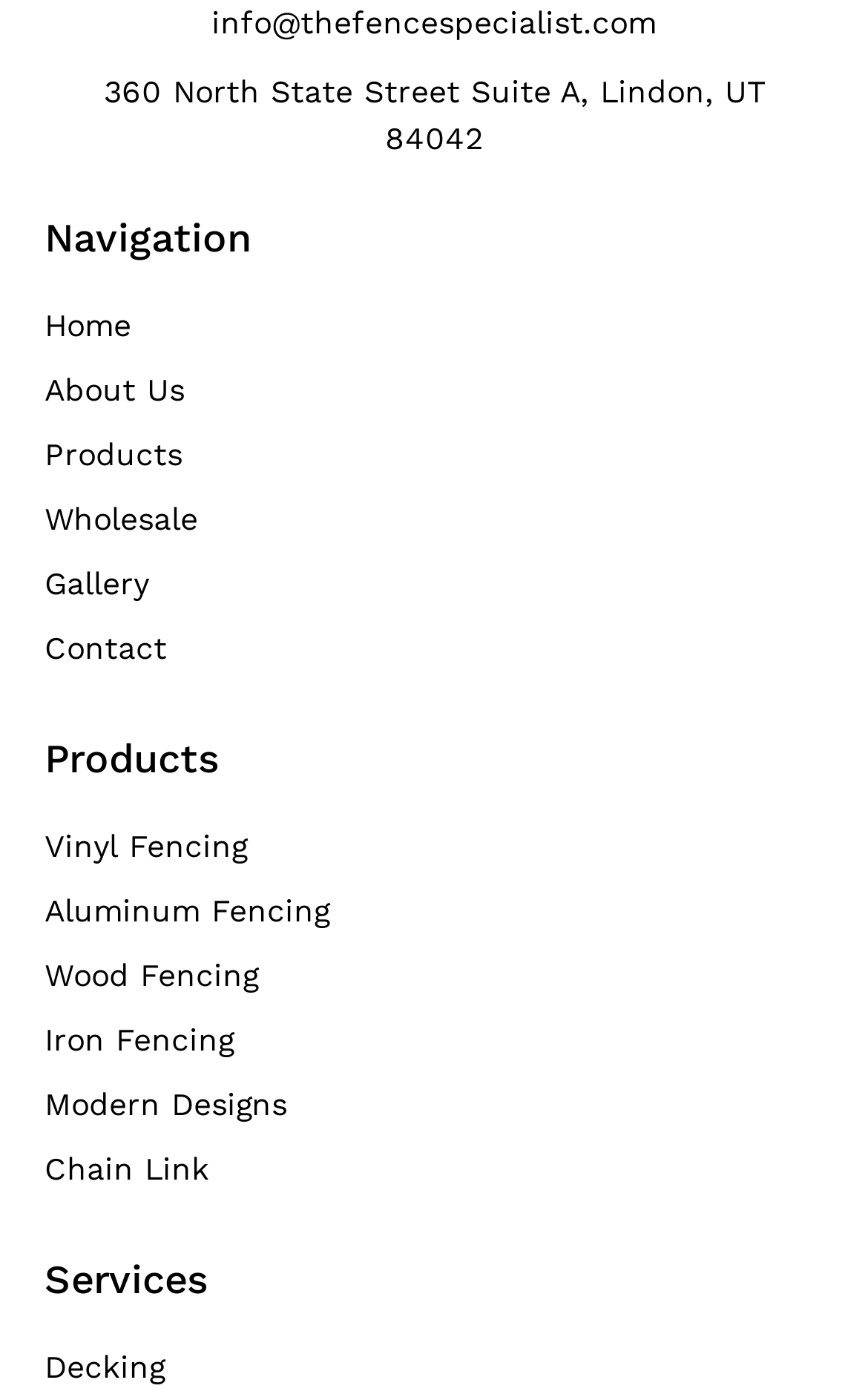By analyzing the image, answer the following question with a detailed response: How many main categories are on the navigation menu?

I found the main categories by looking at the links under the 'Navigation' heading, which include Home, About Us, Products, Wholesale, and Contact.